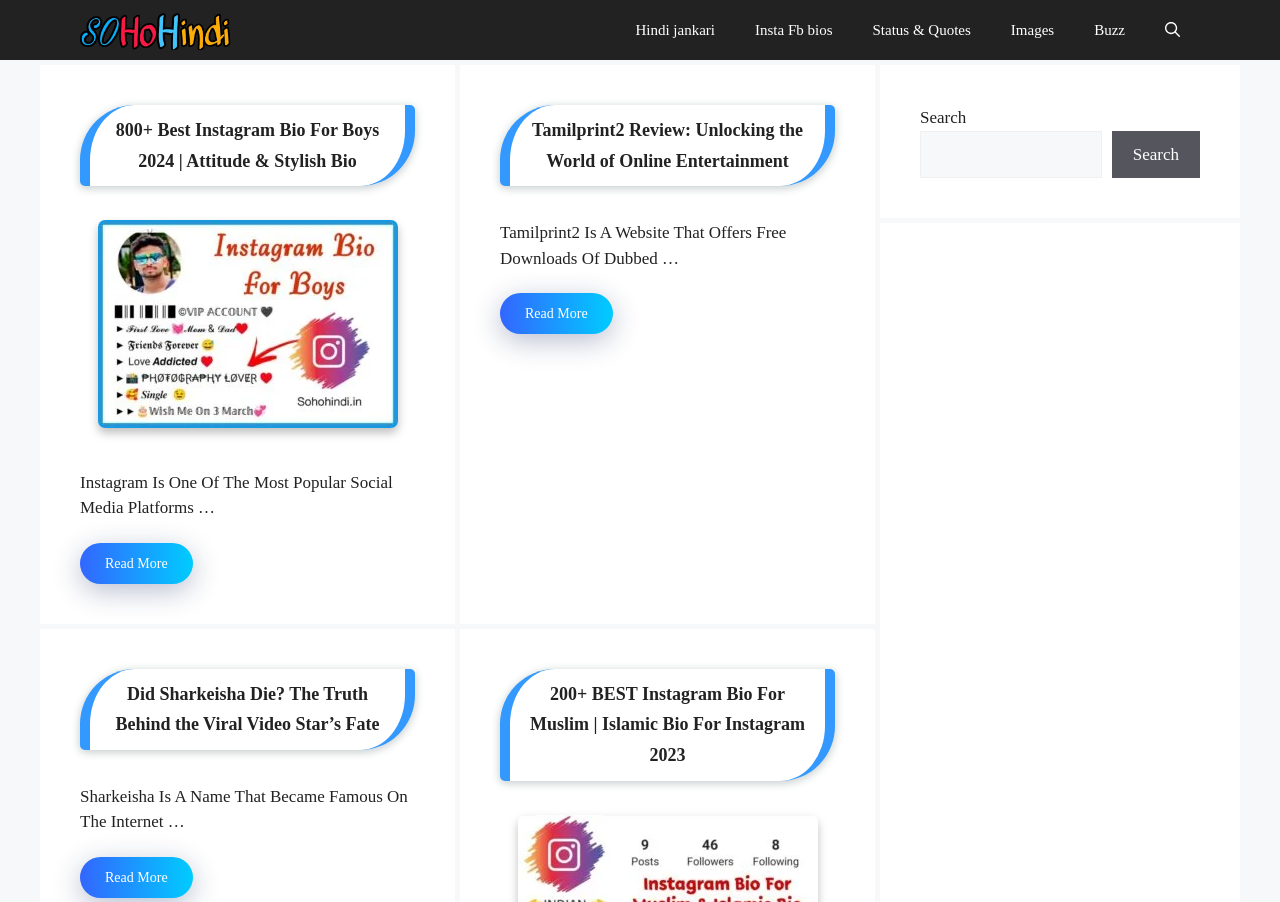Specify the bounding box coordinates of the area to click in order to follow the given instruction: "Read more on 800+ Best Instagram Bio For Boys 2024."

[0.062, 0.602, 0.15, 0.647]